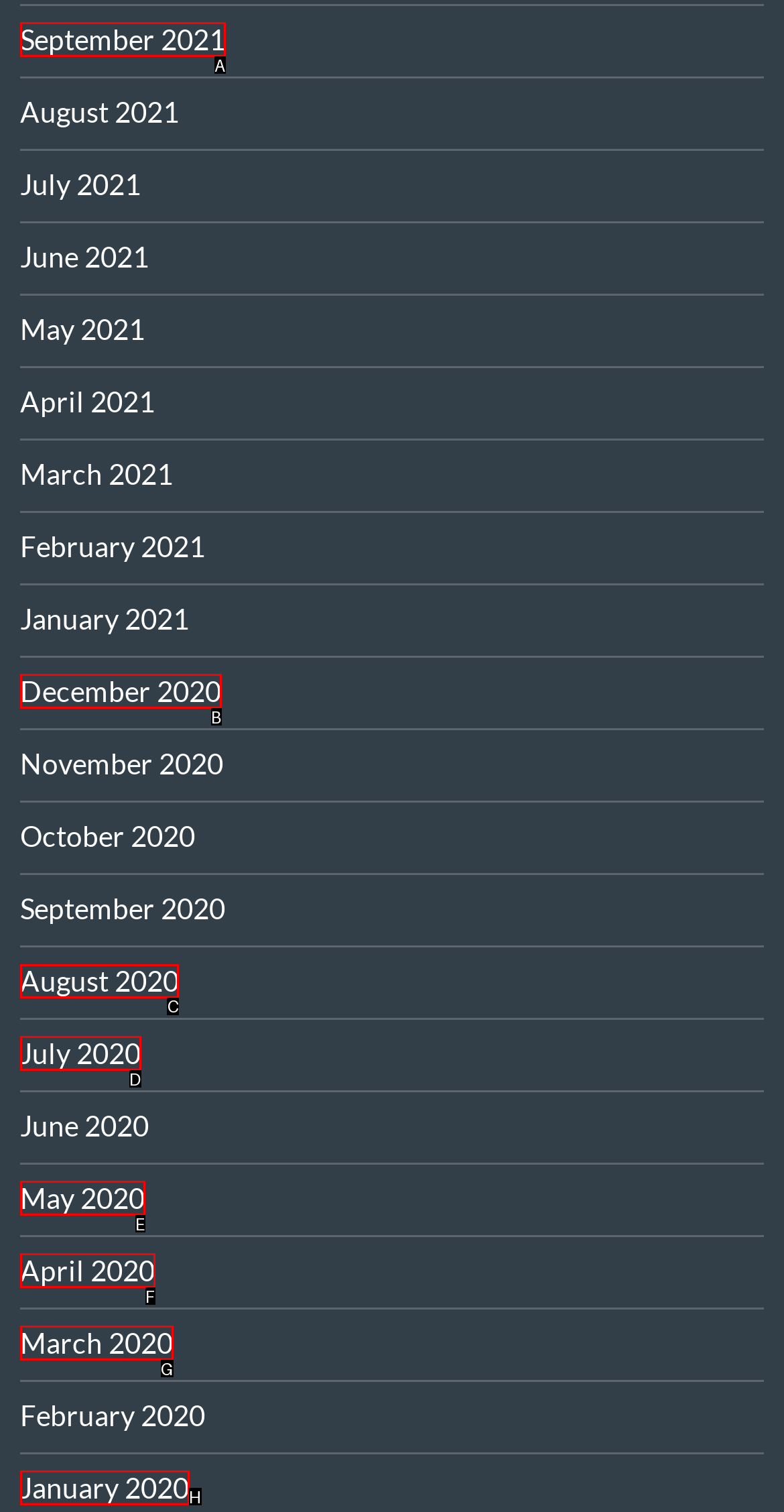Please indicate which option's letter corresponds to the task: view August 2020 by examining the highlighted elements in the screenshot.

C